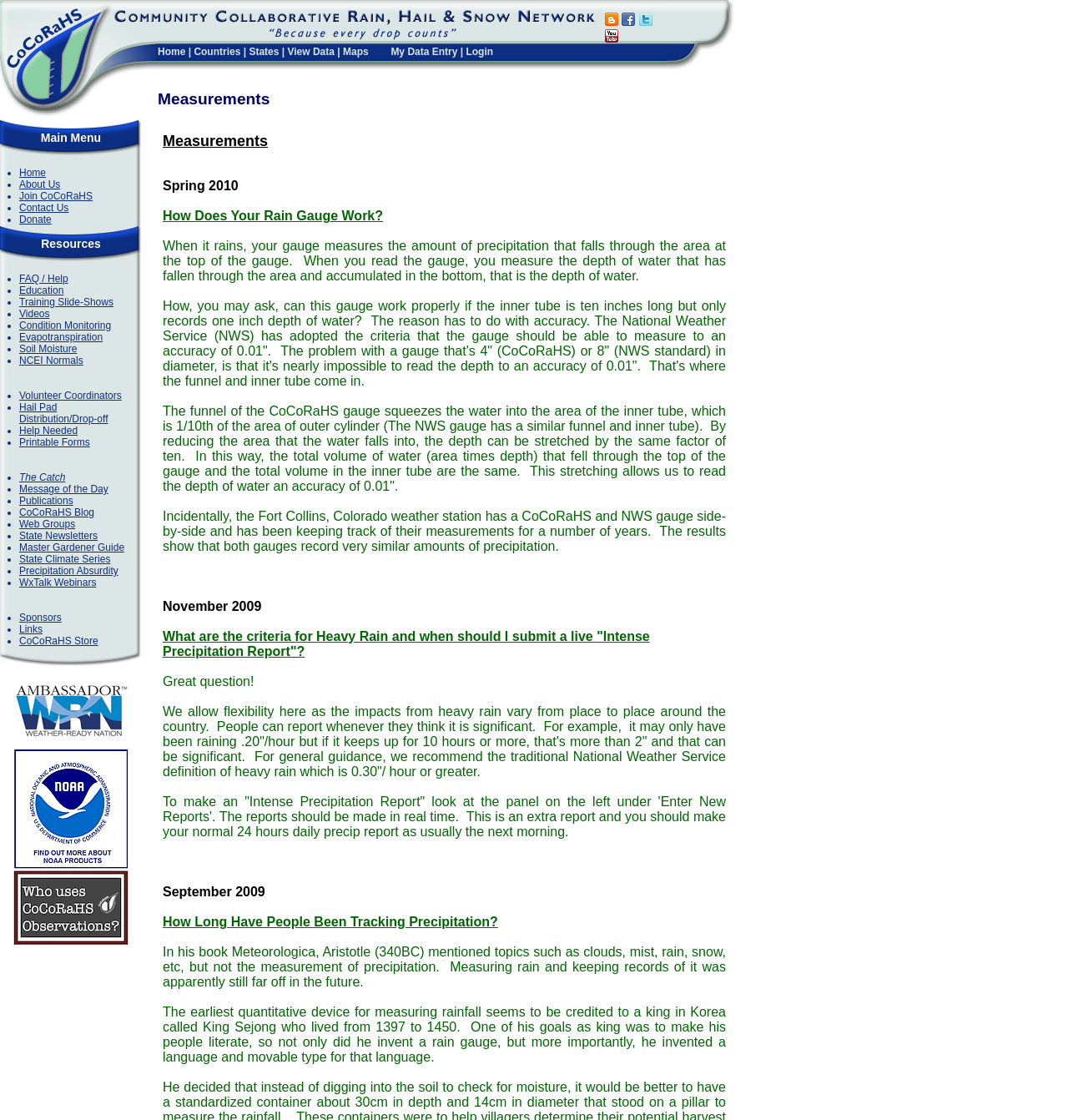Provide the bounding box coordinates, formatted as (top-left x, top-left y, bottom-right x, bottom-right y), with all values being floating point numbers between 0 and 1. Identify the bounding box of the UI element that matches the description: FAQ / Help

[0.018, 0.244, 0.064, 0.254]